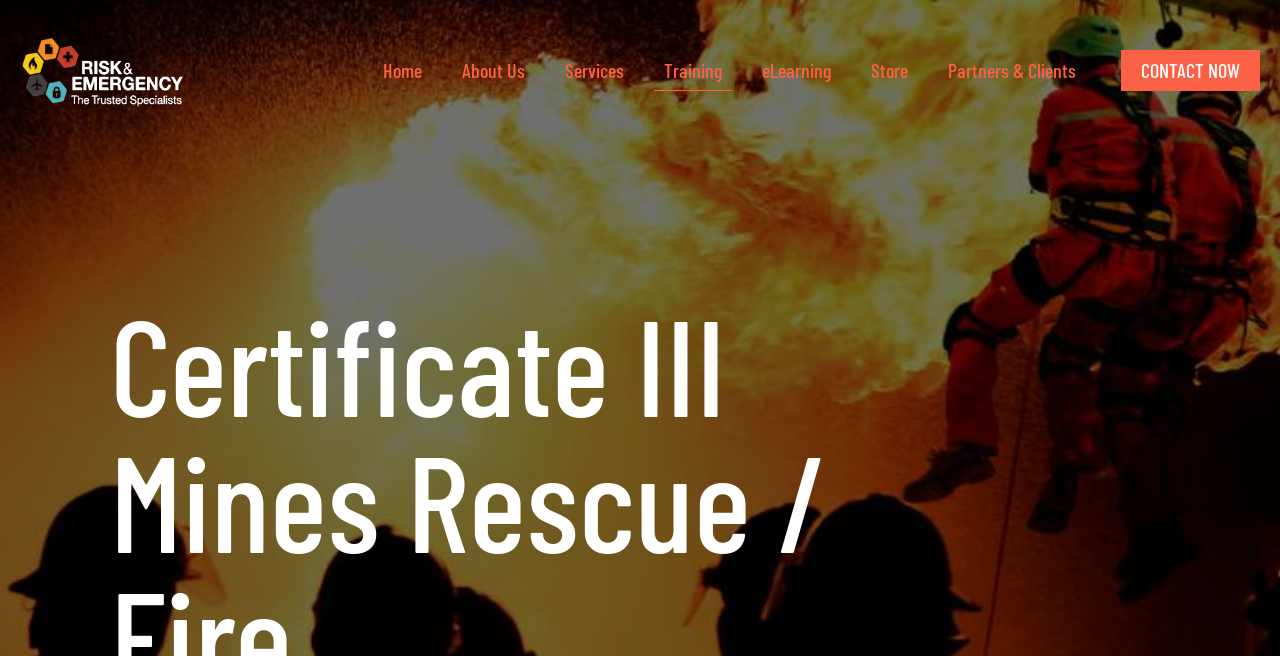Please provide the bounding box coordinates for the element that needs to be clicked to perform the following instruction: "Click the Services link". The coordinates should be given as four float numbers between 0 and 1, i.e., [left, top, right, bottom].

[0.426, 0.0, 0.503, 0.213]